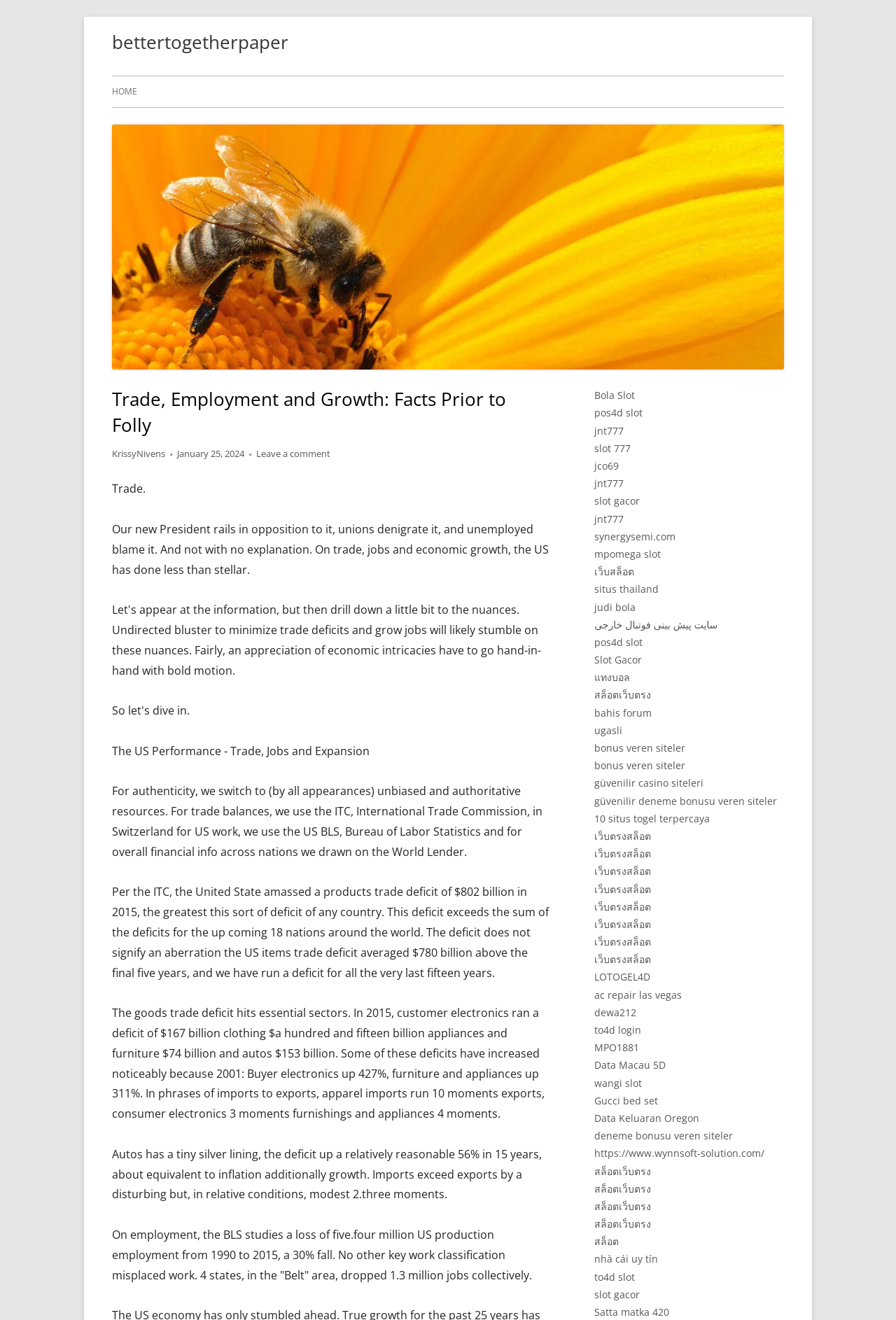Identify the bounding box of the UI element that matches this description: "Conclusion".

None